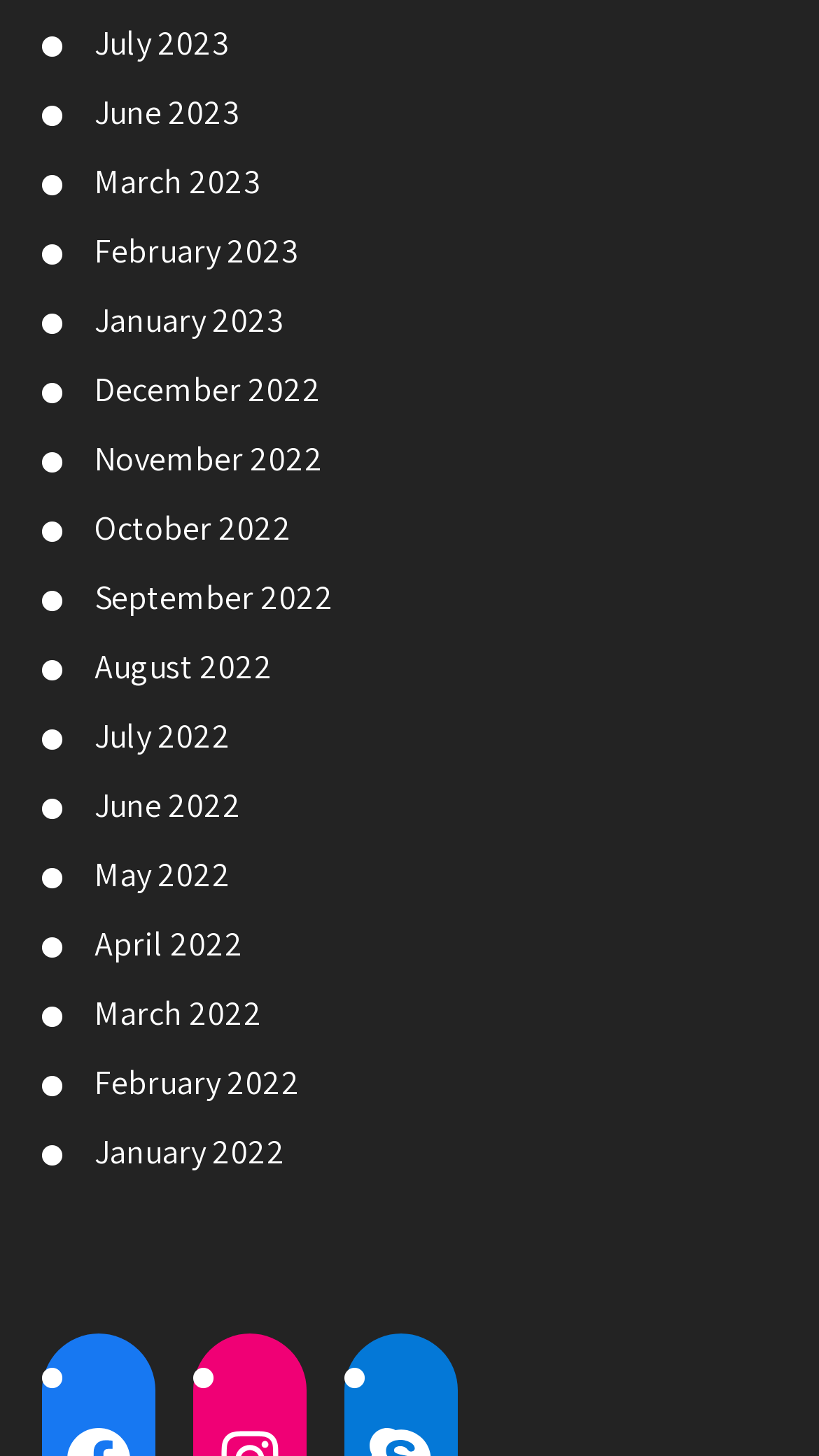Please find the bounding box coordinates of the element that must be clicked to perform the given instruction: "view July 2023". The coordinates should be four float numbers from 0 to 1, i.e., [left, top, right, bottom].

[0.115, 0.015, 0.279, 0.045]